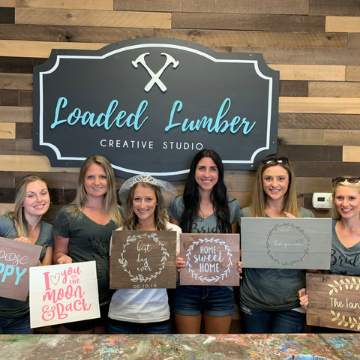How many women are in the creative studio?
Provide a short answer using one word or a brief phrase based on the image.

Six